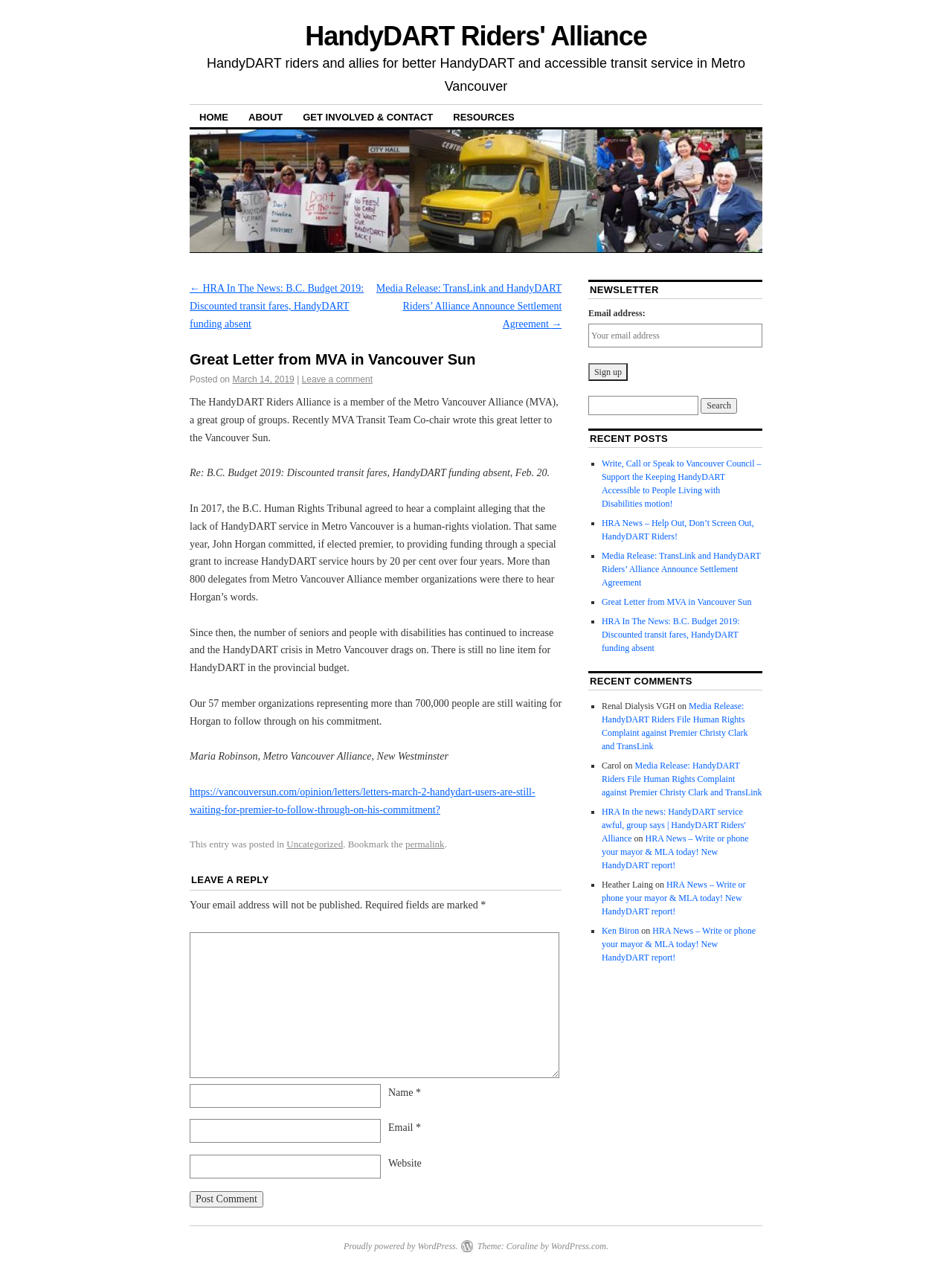What is the purpose of the textbox at the bottom of the webpage?
Look at the image and respond with a one-word or short-phrase answer.

Leave a comment